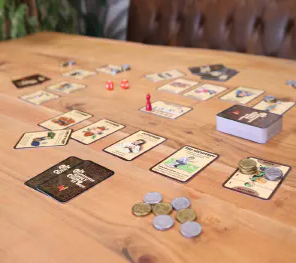Answer the following query concisely with a single word or phrase:
What is the theme of the game?

Supply chain management